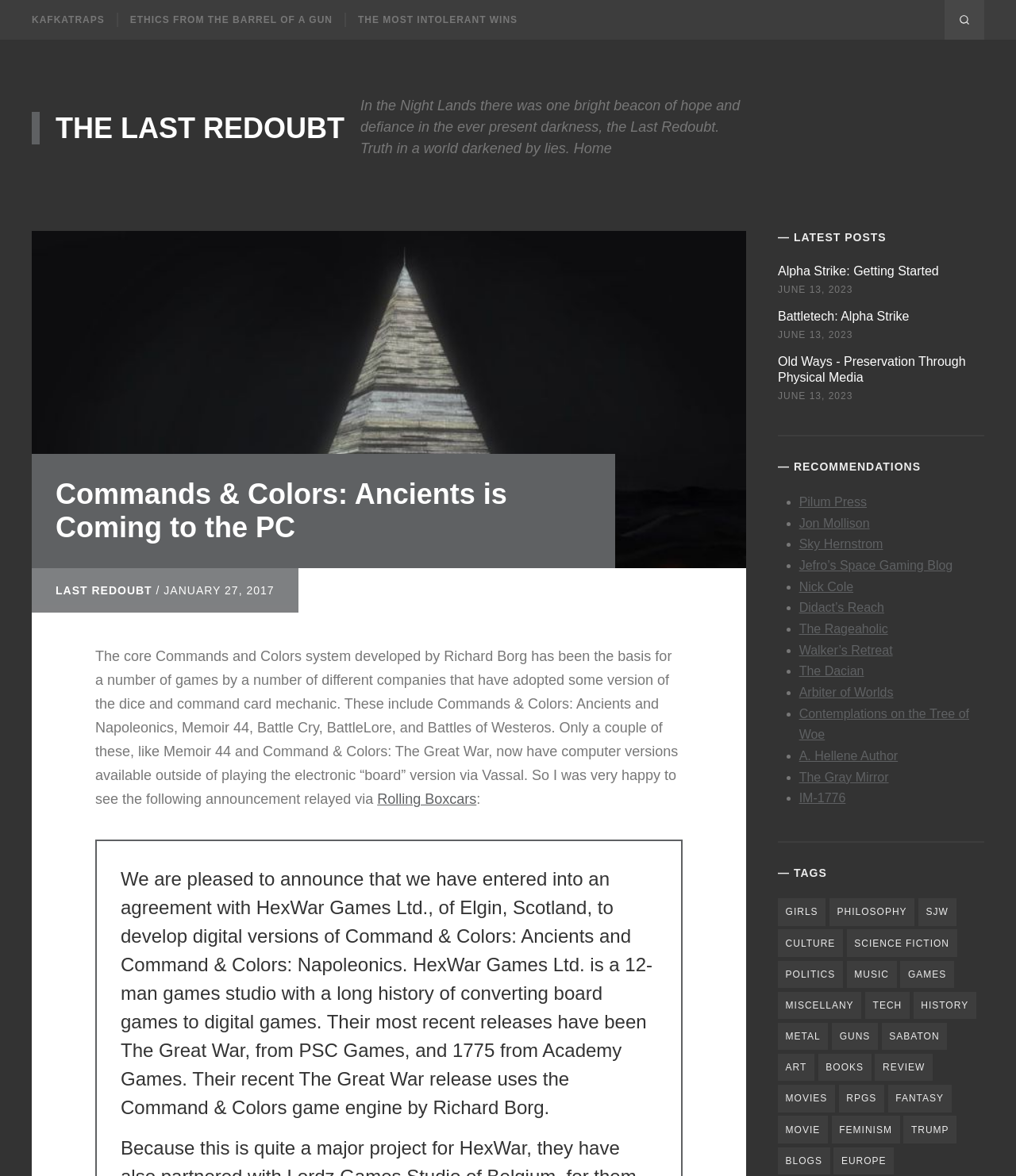Please identify the bounding box coordinates of the element that needs to be clicked to execute the following command: "Read the article about Old Ways - Preservation Through Physical Media". Provide the bounding box using four float numbers between 0 and 1, formatted as [left, top, right, bottom].

[0.766, 0.301, 0.969, 0.328]